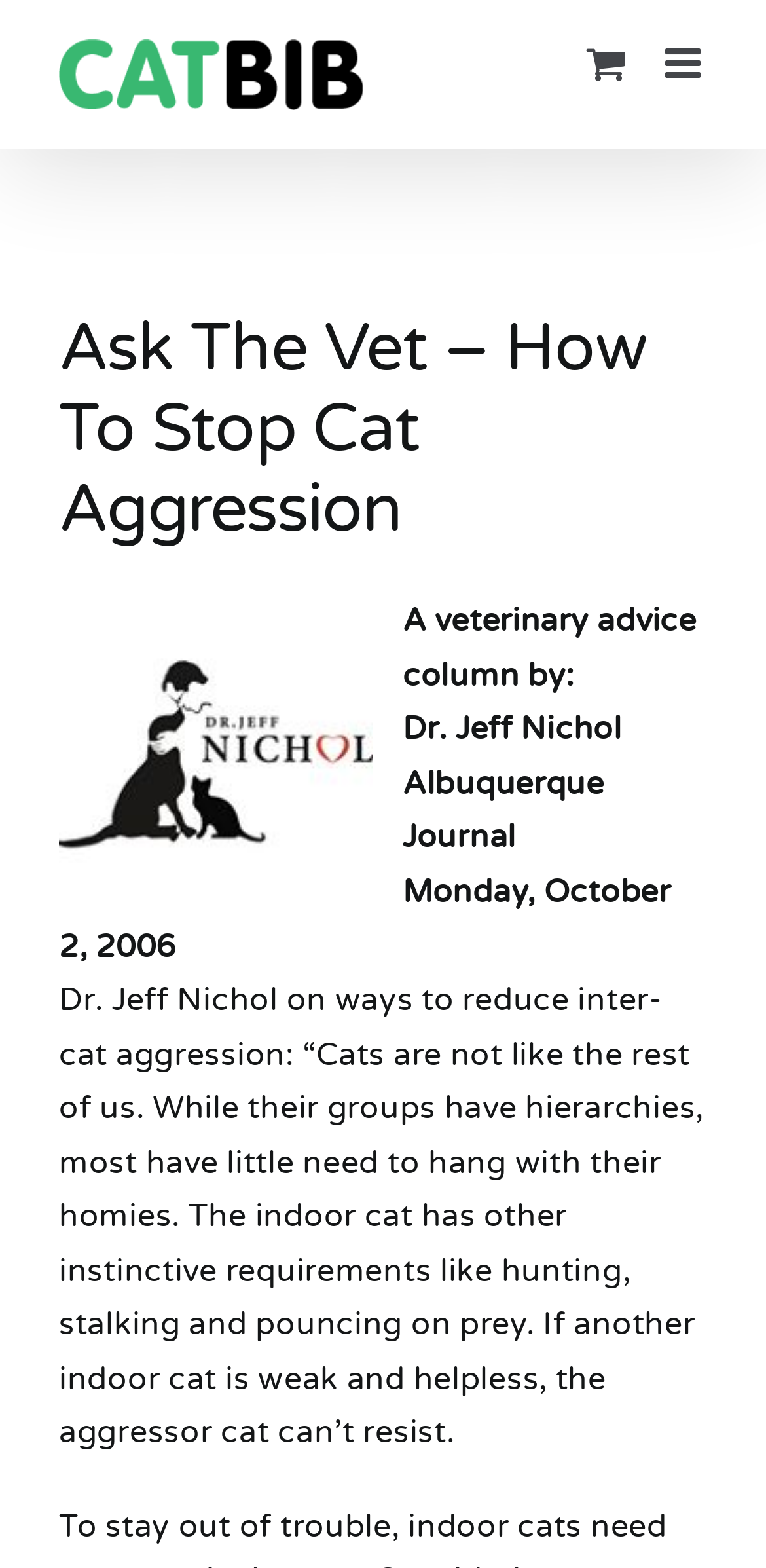Find the bounding box coordinates for the HTML element described as: "alt="Cat Goods LLC Logo"". The coordinates should consist of four float values between 0 and 1, i.e., [left, top, right, bottom].

[0.077, 0.025, 0.473, 0.07]